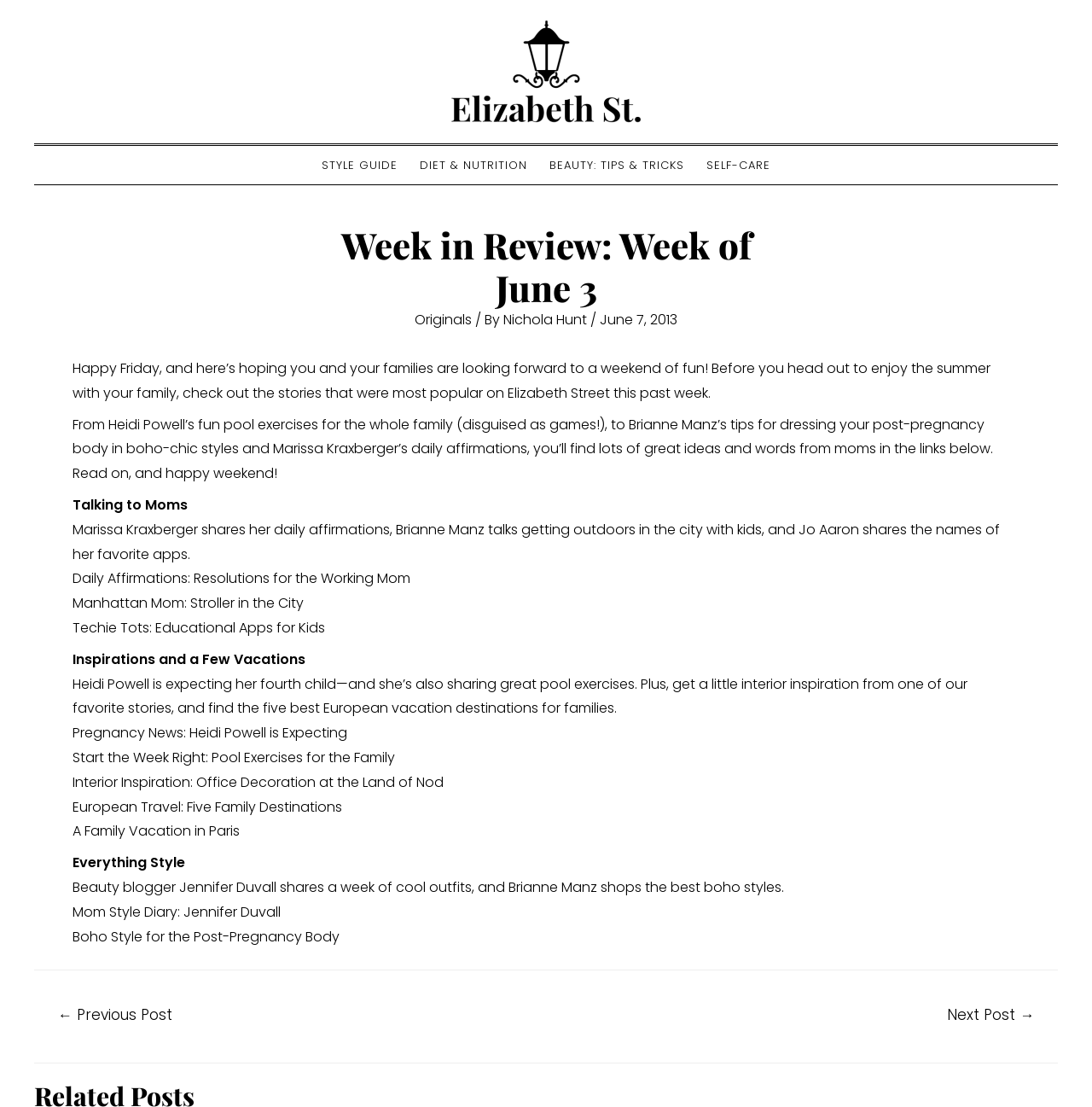Identify the coordinates of the bounding box for the element that must be clicked to accomplish the instruction: "Read the article 'Daily Affirmations: Resolutions for the Working Mom'".

[0.066, 0.514, 0.376, 0.531]